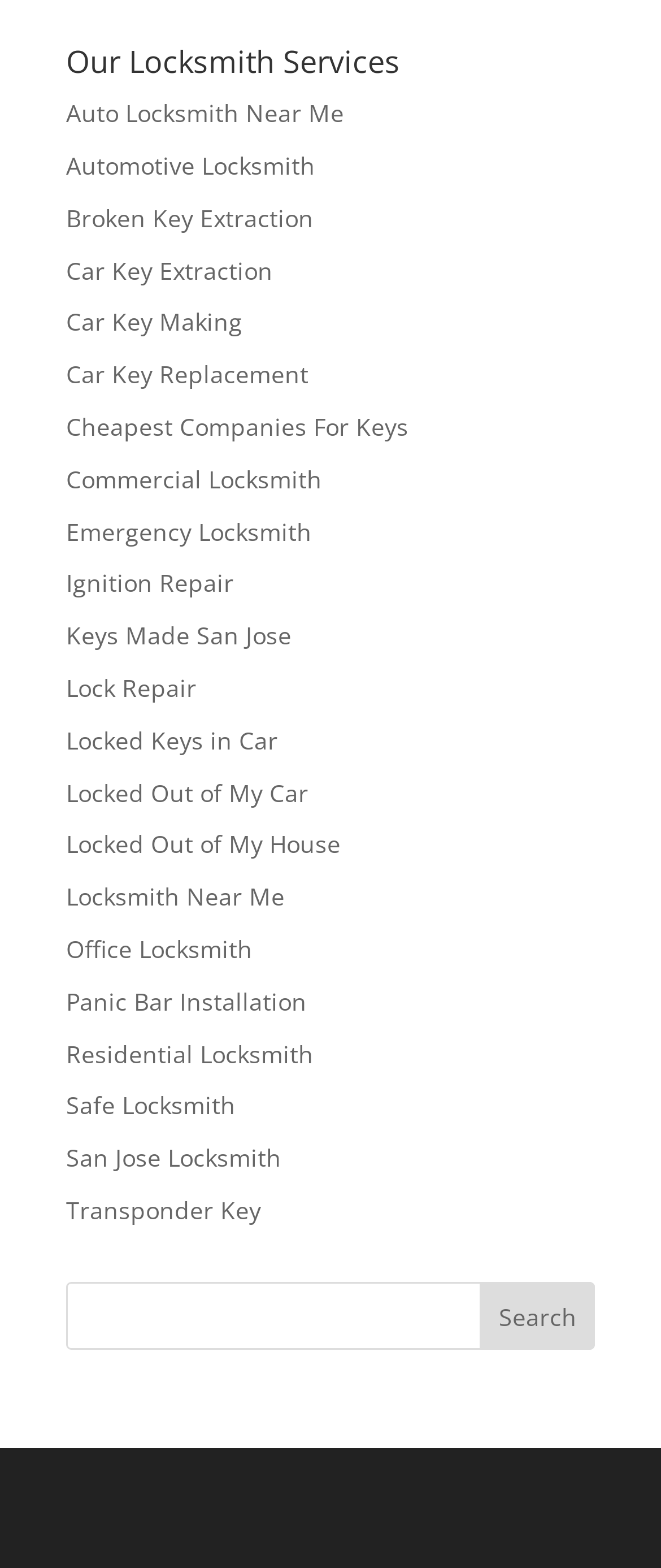Refer to the image and answer the question with as much detail as possible: How many columns are the locksmith services listed in?

I examined the bounding box coordinates of the links under the heading 'Our Locksmith Services' and found that they are all aligned vertically, indicating that the locksmith services are listed in a single column.